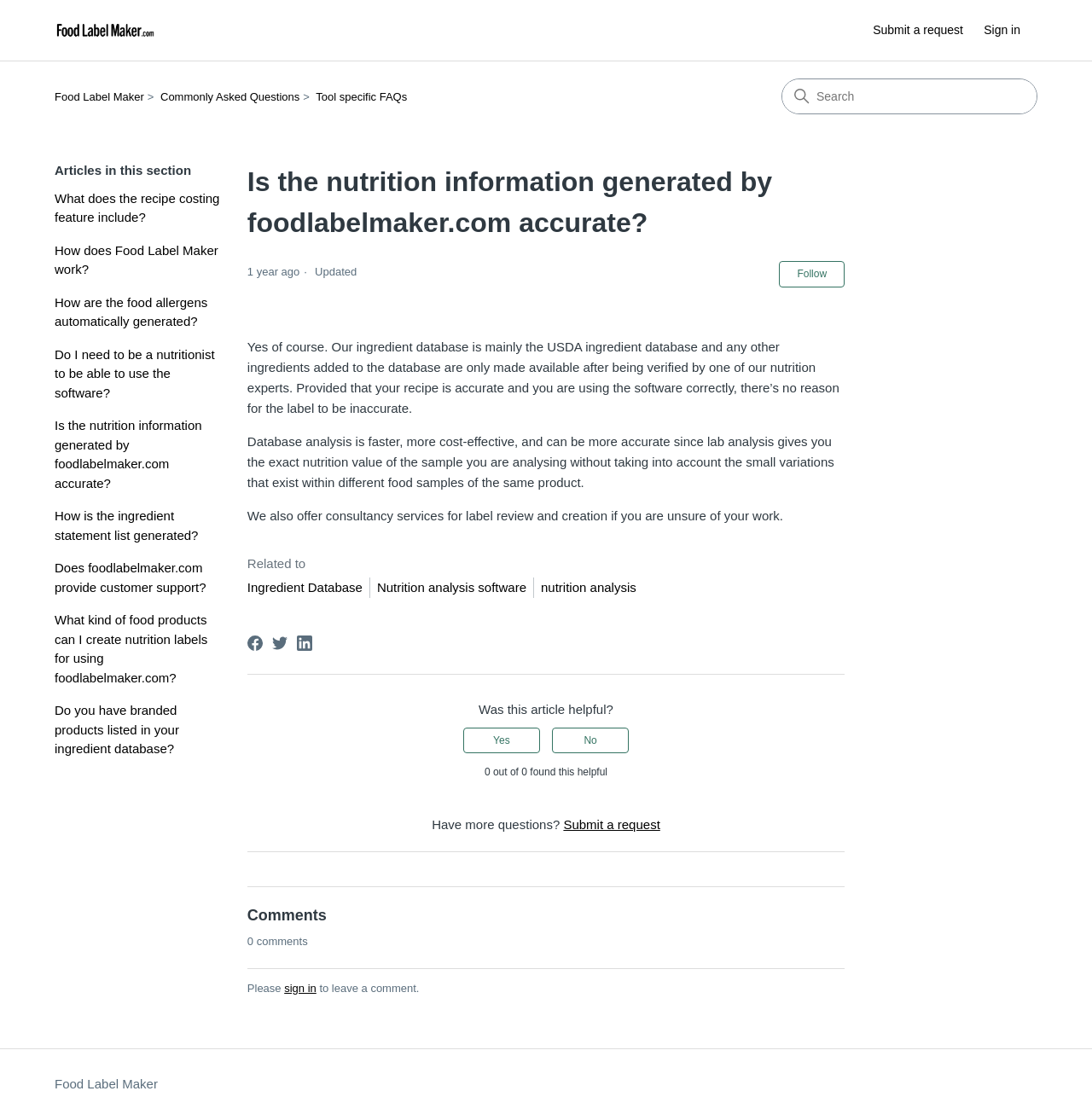Extract the bounding box of the UI element described as: "Tool specific FAQs".

[0.289, 0.081, 0.373, 0.092]